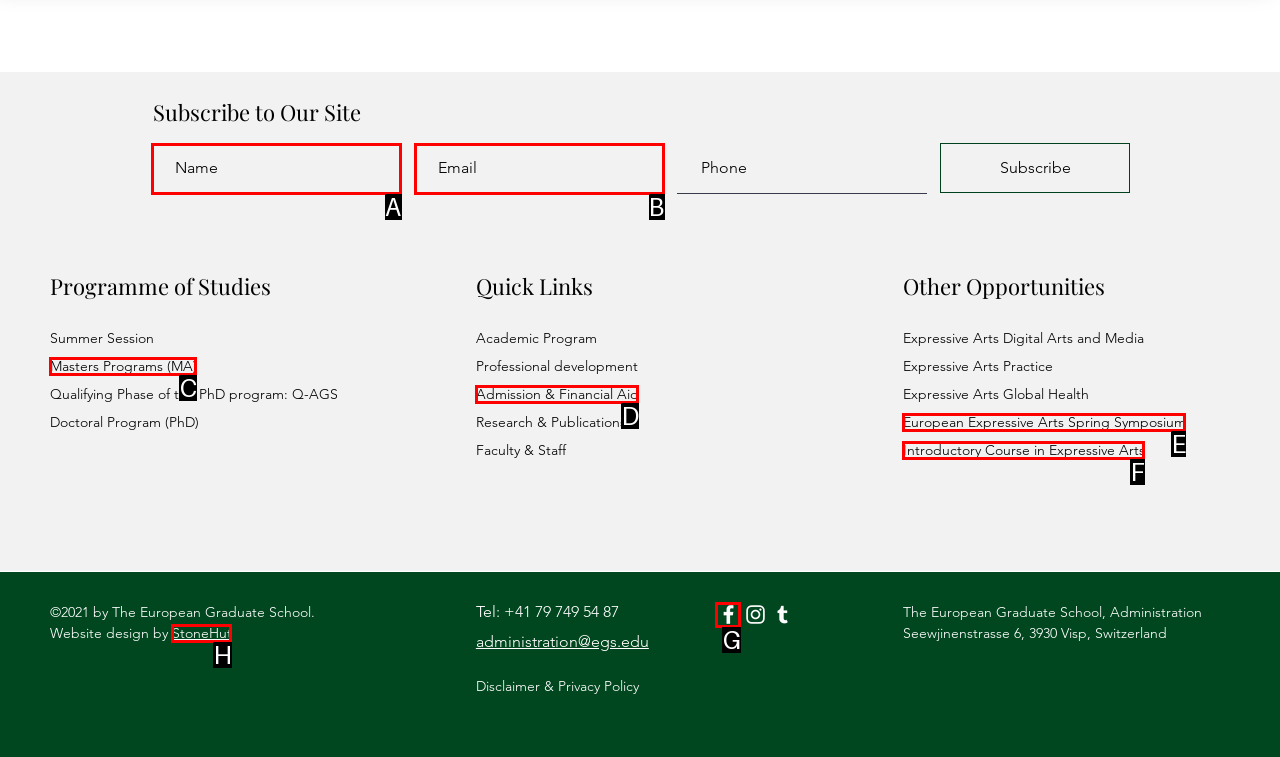Given the description: Admission & Financial Aid, identify the corresponding option. Answer with the letter of the appropriate option directly.

D